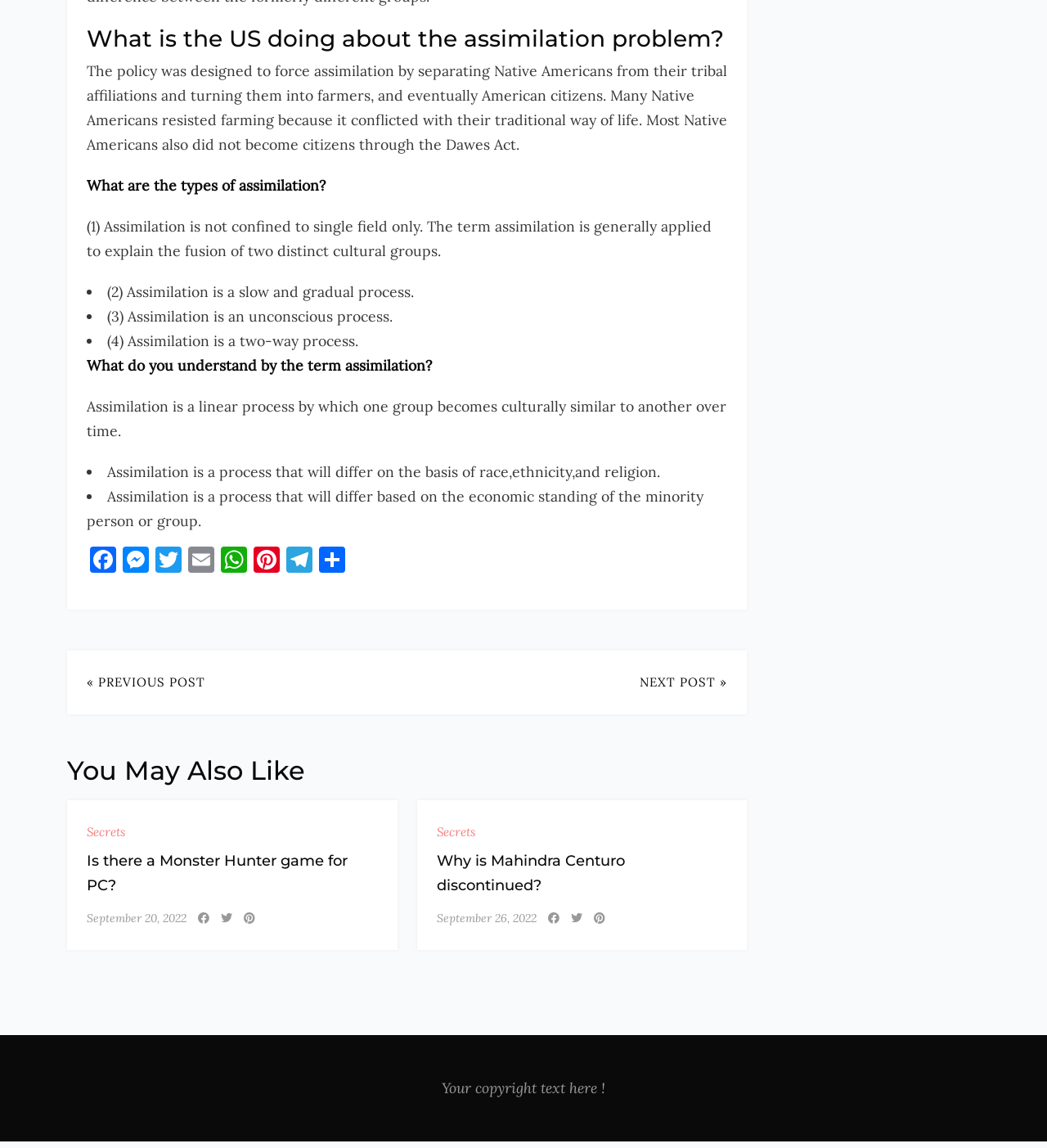Determine the bounding box coordinates for the area that needs to be clicked to fulfill this task: "Click on the 'Twitter' link". The coordinates must be given as four float numbers between 0 and 1, i.e., [left, top, right, bottom].

[0.145, 0.476, 0.177, 0.503]